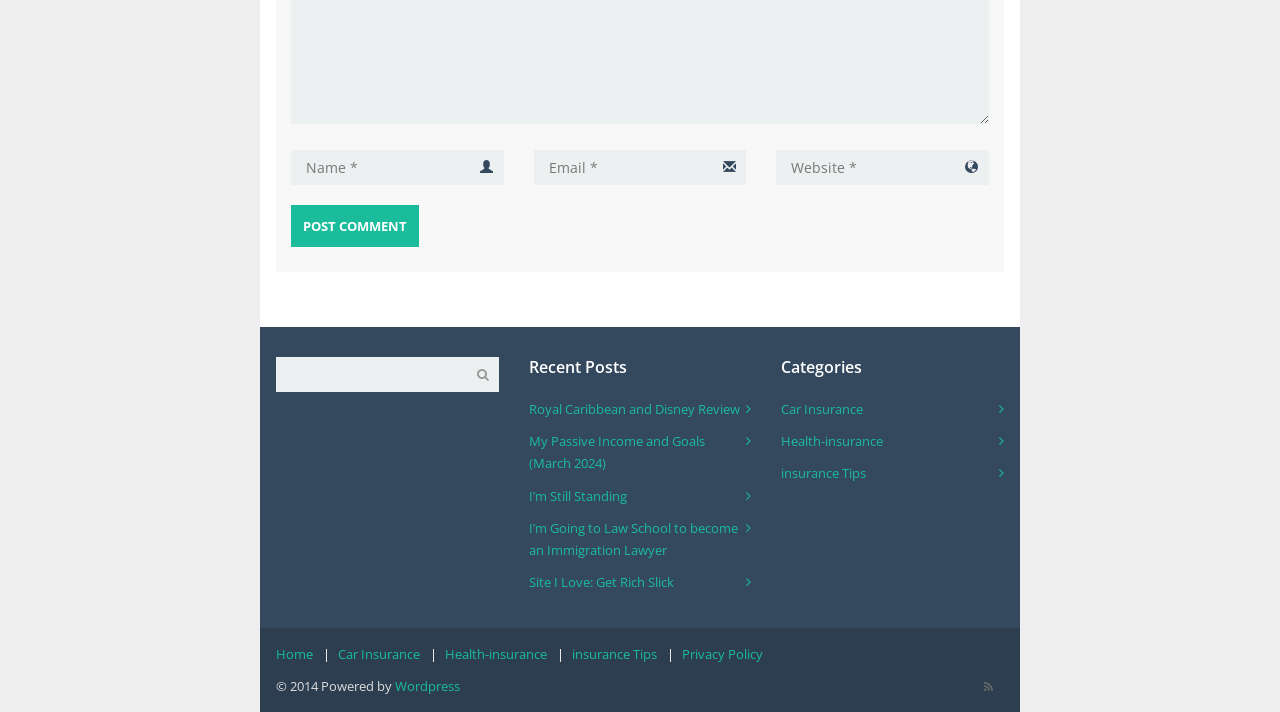From the given element description: "name="s"", find the bounding box for the UI element. Provide the coordinates as four float numbers between 0 and 1, in the order [left, top, right, bottom].

[0.216, 0.502, 0.39, 0.551]